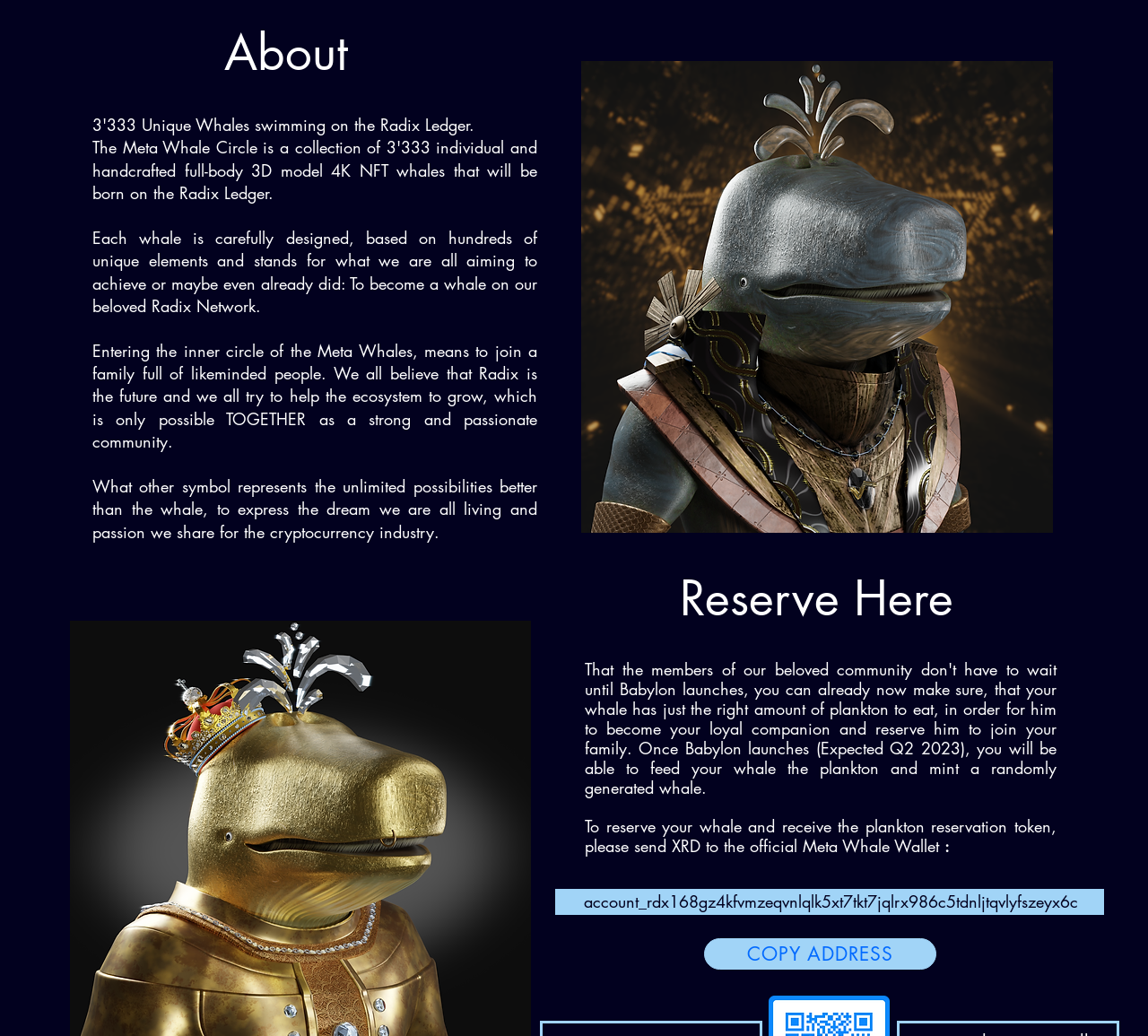Determine the bounding box coordinates for the UI element described. Format the coordinates as (top-left x, top-left y, bottom-right x, bottom-right y) and ensure all values are between 0 and 1. Element description: [ author ]

None